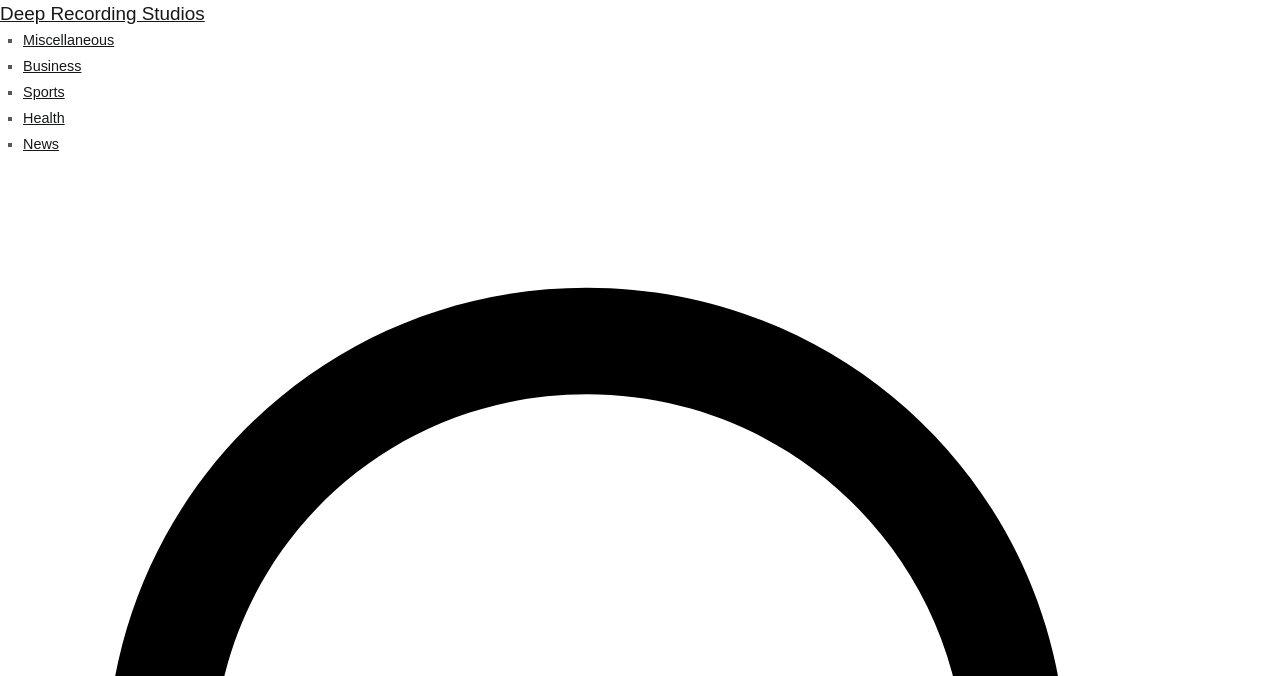How many categories are listed?
Refer to the image and provide a thorough answer to the question.

I counted the number of link elements with category names, which are 'Miscellaneous', 'Business', 'Sports', 'Health', and 'News'. There are 5 categories listed in total.